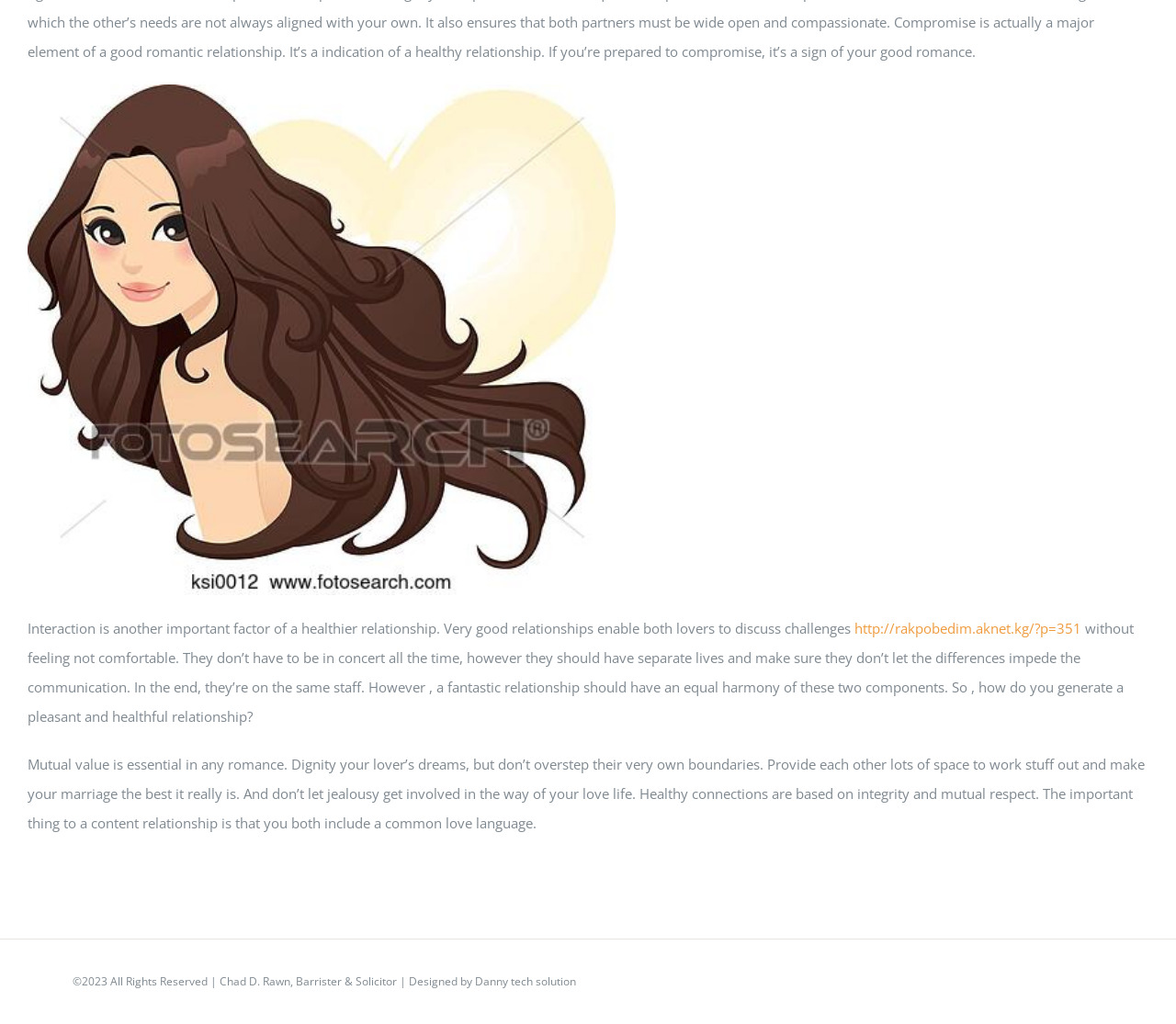Can you look at the image and give a comprehensive answer to the question:
What should lovers have in a healthy relationship?

The webpage suggests that in a healthy relationship, lovers should have separate lives and make sure they don’t let the differences impede the communication, as stated in the StaticText element with OCR text 'They don’t have to be in concert all the time, however they should have separate lives and make sure they don’t let the differences impede the communication.'